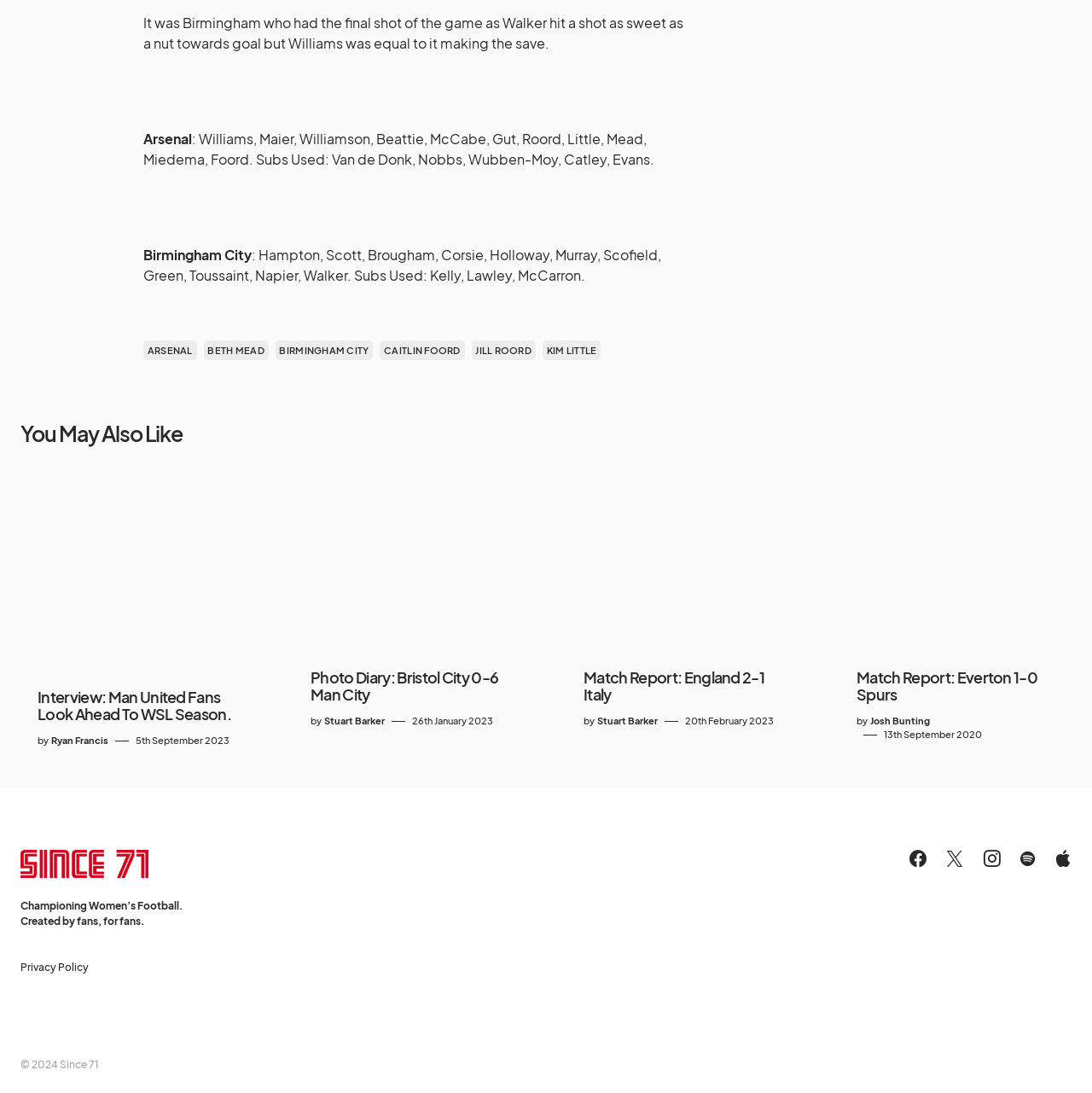Answer this question using a single word or a brief phrase:
Who is the author of the first article?

Ryan Francis